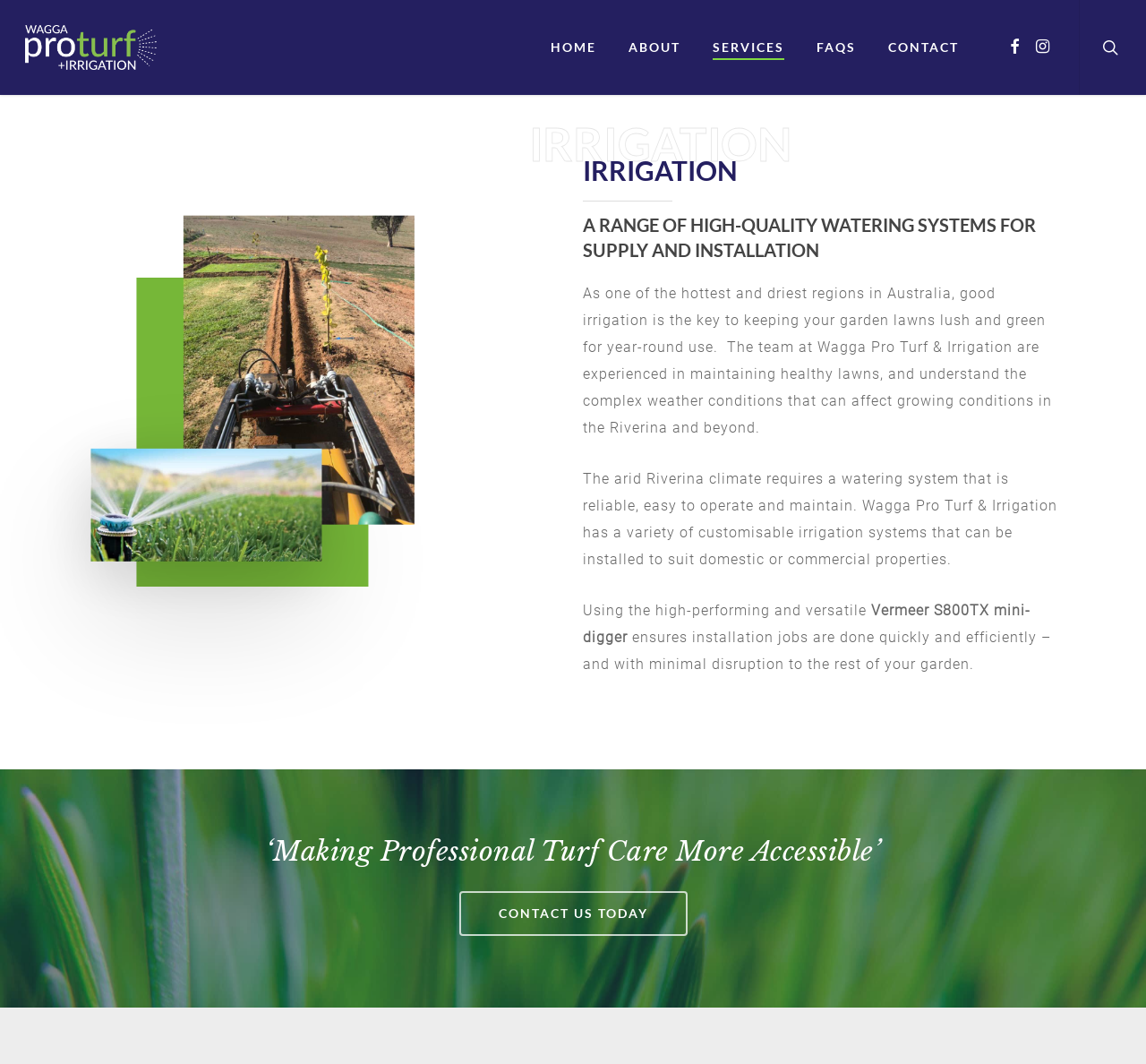Please give a succinct answer using a single word or phrase:
What is the call-to-action on the webpage?

CONTACT US TODAY